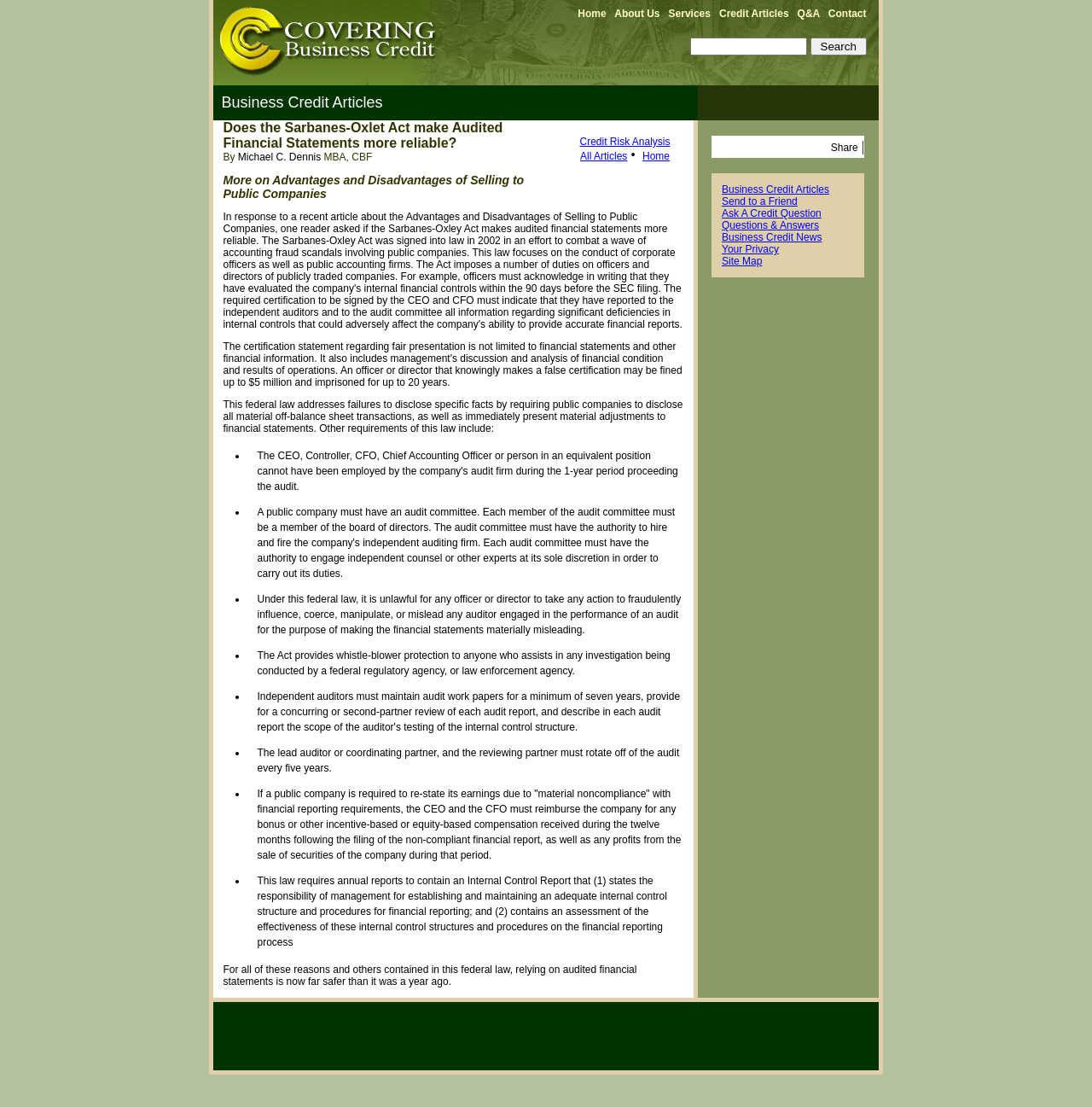What is the penalty for making a false certification under the Sarbanes-Oxley Act?
Please respond to the question with a detailed and informative answer.

The article states that 'an officer or director that knowingly makes a false certification may be fined up to $5 million and imprisoned for up to 20 years'. This indicates that the penalty for making a false certification under the Sarbanes-Oxley Act is a fine of up to $5 million and imprisonment of up to 20 years.